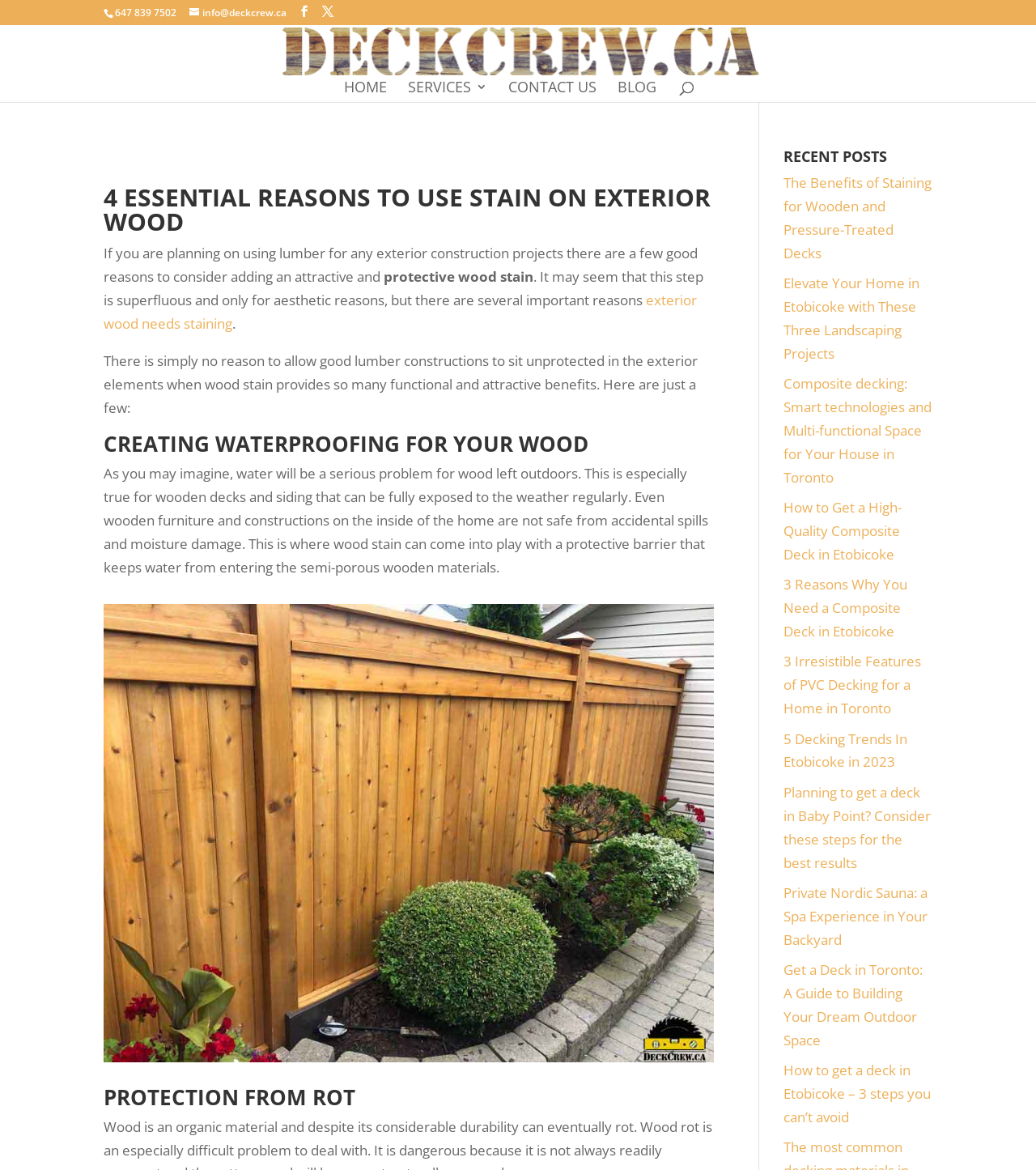Can you look at the image and give a comprehensive answer to the question:
What is the phone number on the top left?

I found the phone number by looking at the top left section of the webpage, where I saw a static text element with the phone number '647 839 7502'.